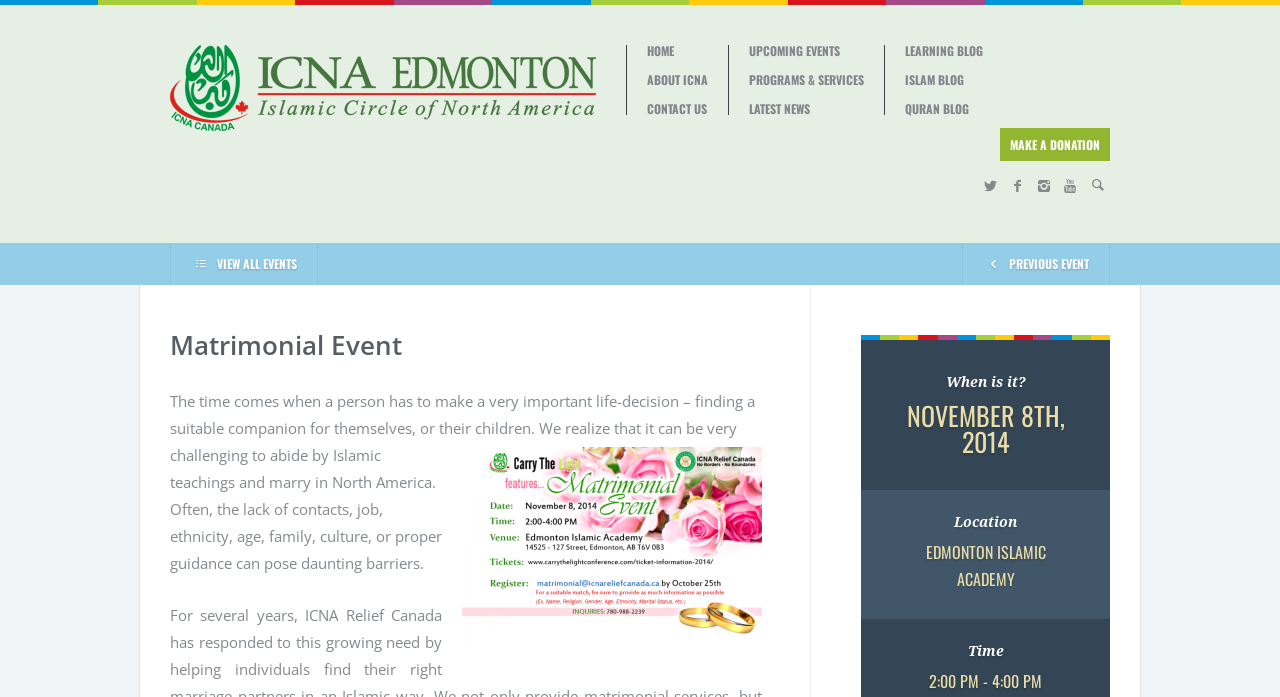Determine the bounding box coordinates for the area that should be clicked to carry out the following instruction: "make a donation".

[0.781, 0.184, 0.867, 0.231]